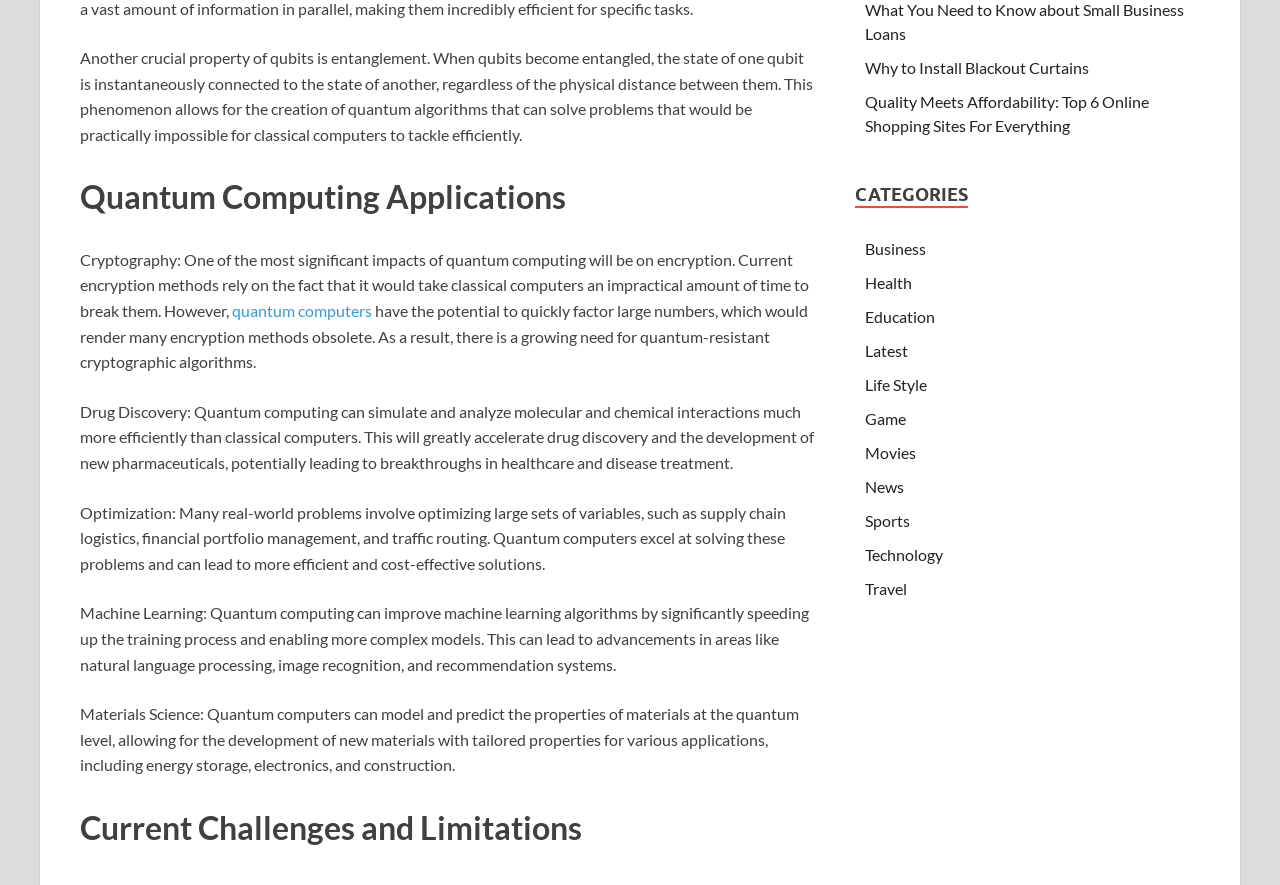What is the topic of the section that starts with 'Cryptography: One of the most significant impacts...'?
Look at the image and answer the question with a single word or phrase.

Quantum Computing Applications